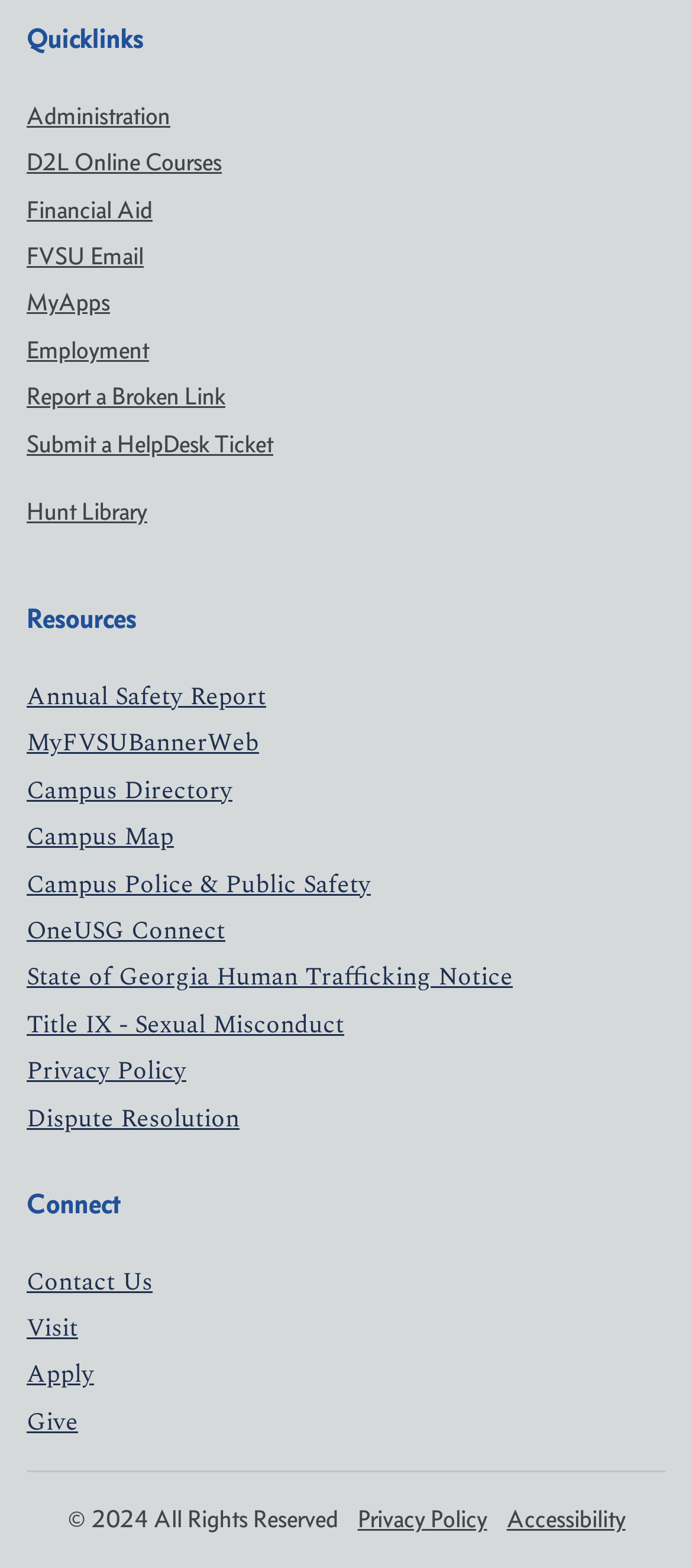Please identify the bounding box coordinates of the element's region that needs to be clicked to fulfill the following instruction: "View the Annual Safety Report". The bounding box coordinates should consist of four float numbers between 0 and 1, i.e., [left, top, right, bottom].

[0.038, 0.432, 0.385, 0.456]